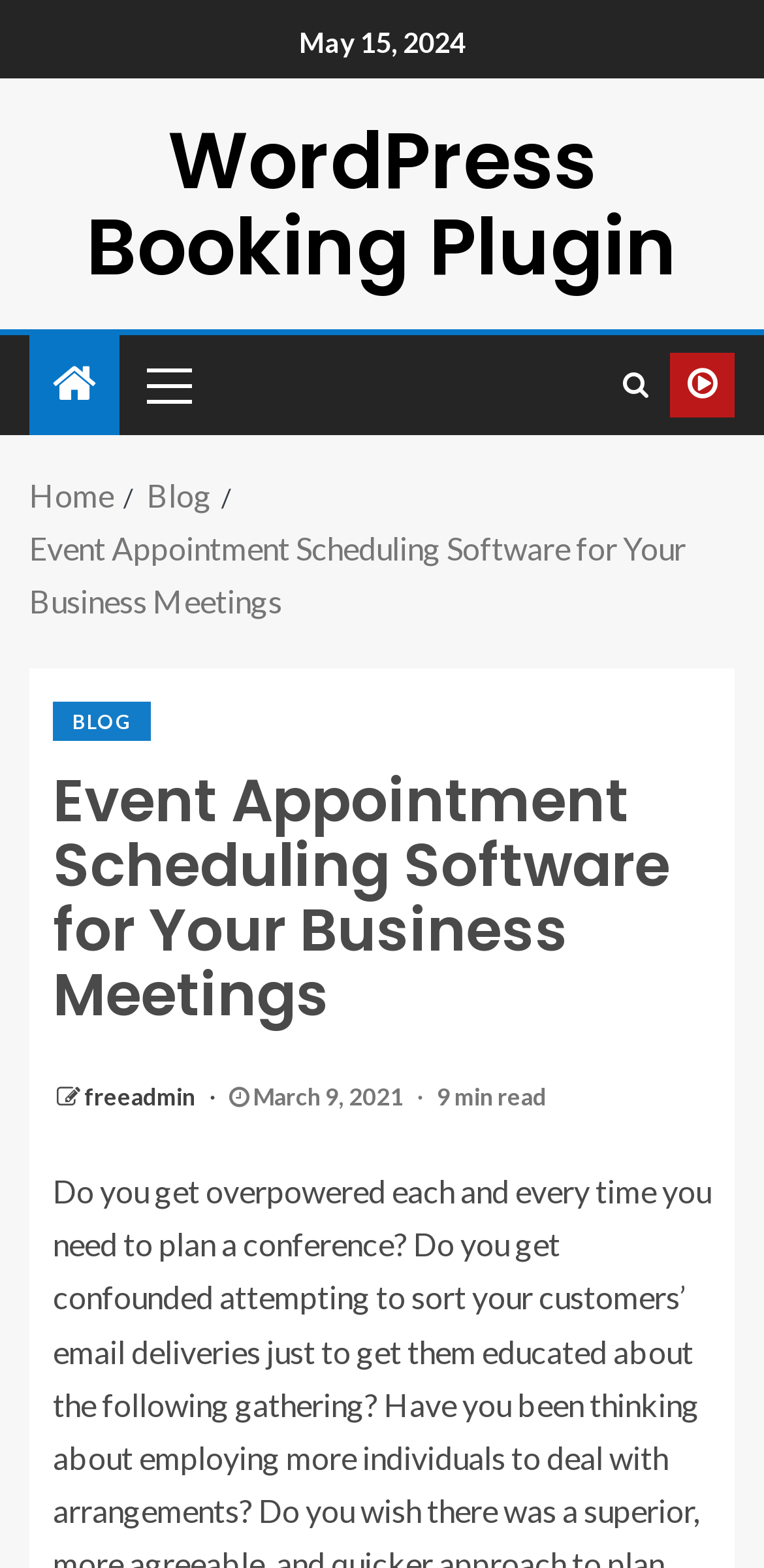Determine the bounding box for the UI element as described: "Primary Menu". The coordinates should be represented as four float numbers between 0 and 1, formatted as [left, top, right, bottom].

[0.167, 0.214, 0.269, 0.276]